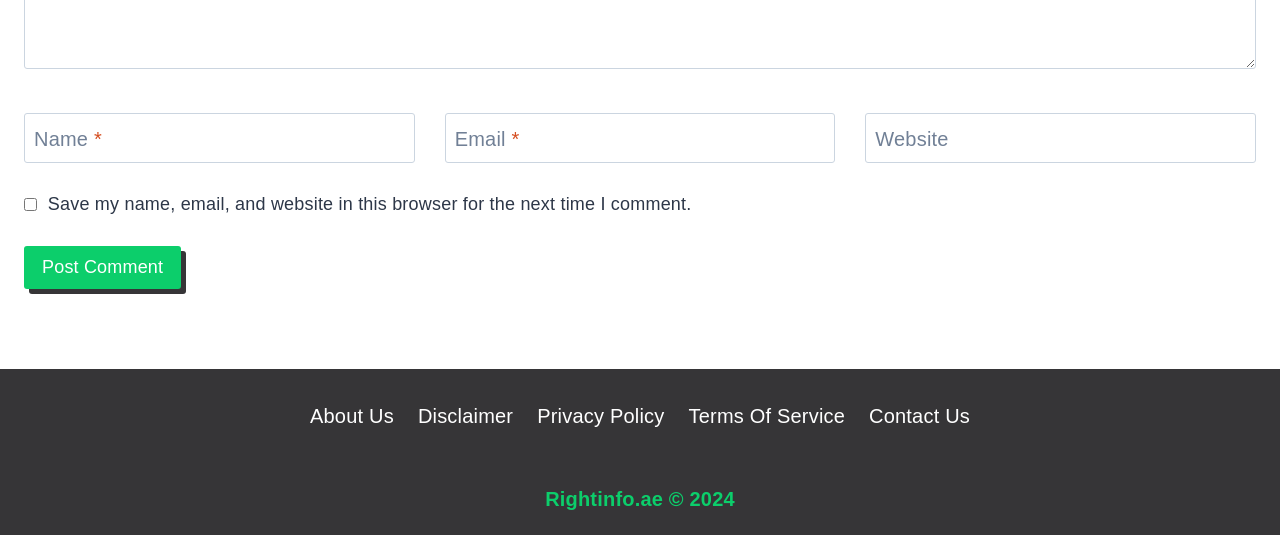What is the copyright year mentioned?
Refer to the image and respond with a one-word or short-phrase answer.

2024